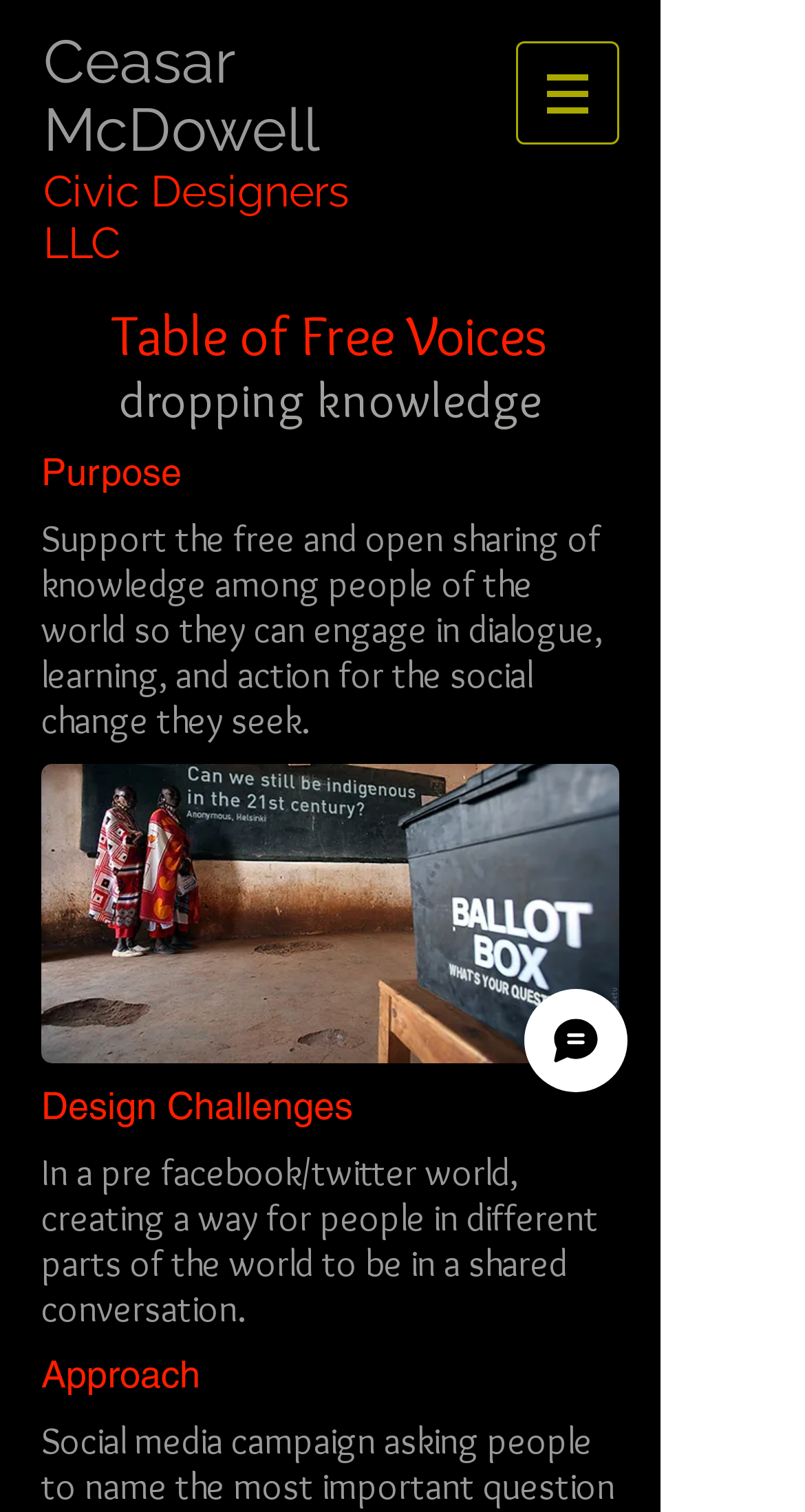Provide the bounding box coordinates of the HTML element described by the text: "Chat". The coordinates should be in the format [left, top, right, bottom] with values between 0 and 1.

[0.651, 0.654, 0.779, 0.722]